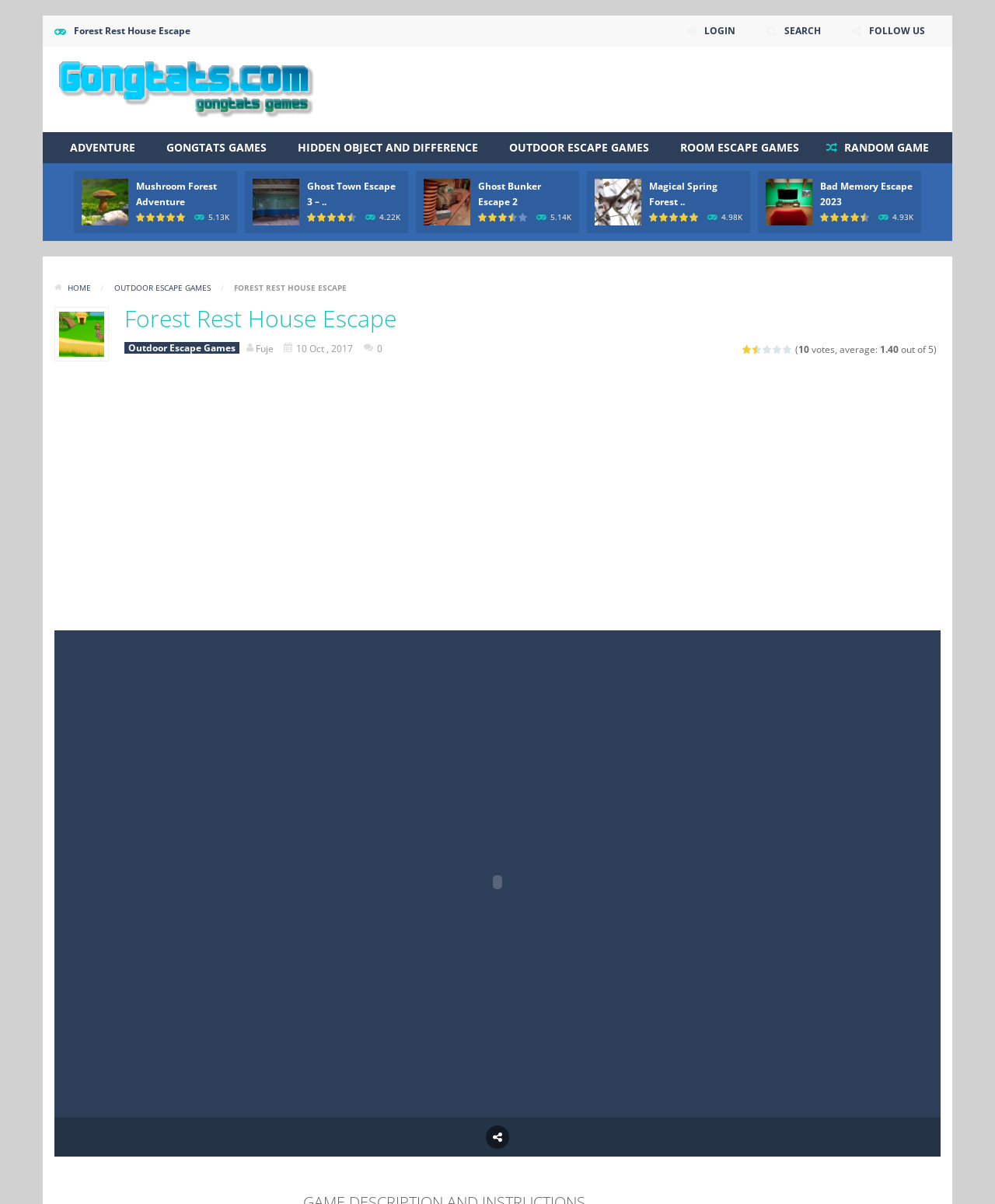Please provide the bounding box coordinates for the element that needs to be clicked to perform the following instruction: "Reply to Darin Adler". The coordinates should be given as four float numbers between 0 and 1, i.e., [left, top, right, bottom].

None